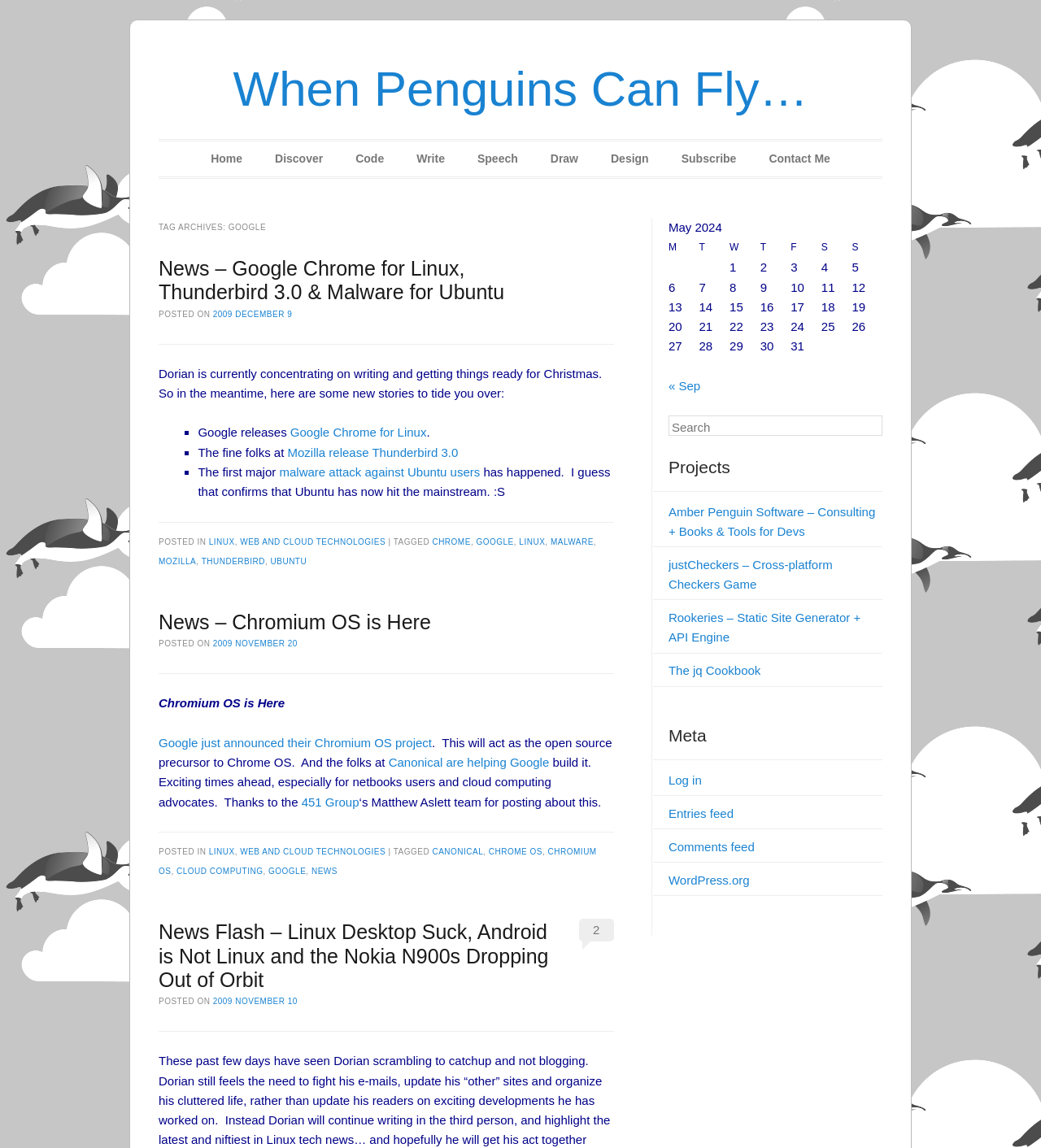Describe the entire webpage, focusing on both content and design.

The webpage is a blog or news website with a focus on technology and Linux-related topics. At the top, there is a heading "When Penguins Can Fly…" and a link with the same text. Below this, there is a main menu with links to "Home", "Discover", "Code", "Write", "Speech", "Draw", "Design", "Subscribe", and "Contact Me".

The main content of the page is divided into three sections, each with a heading and a series of links and text. The first section has a heading "News – Google Chrome for Linux, Thunderbird 3.0 & Malware for Ubuntu" and discusses recent news in the Linux and web technology world. There are links to articles about Google Chrome for Linux, Thunderbird 3.0, and malware attacks on Ubuntu users.

The second section has a heading "News – Chromium OS is Here" and discusses the announcement of Chromium OS, an open-source operating system project by Google. There are links to articles about Chromium OS and its implications for netbooks and cloud computing.

The third section has a heading "News Flash – Linux Desktop Suck, Android is Not Linux and the Nokia N900s Dropping Out of Orbit" and appears to be a collection of news articles or summaries on various topics related to Linux and technology.

Throughout the page, there are links to tags and categories, such as "LINUX", "WEB AND CLOUD TECHNOLOGIES", "CHROME OS", and "GOOGLE", which suggest that the website is organized by topic and allows users to browse related articles.